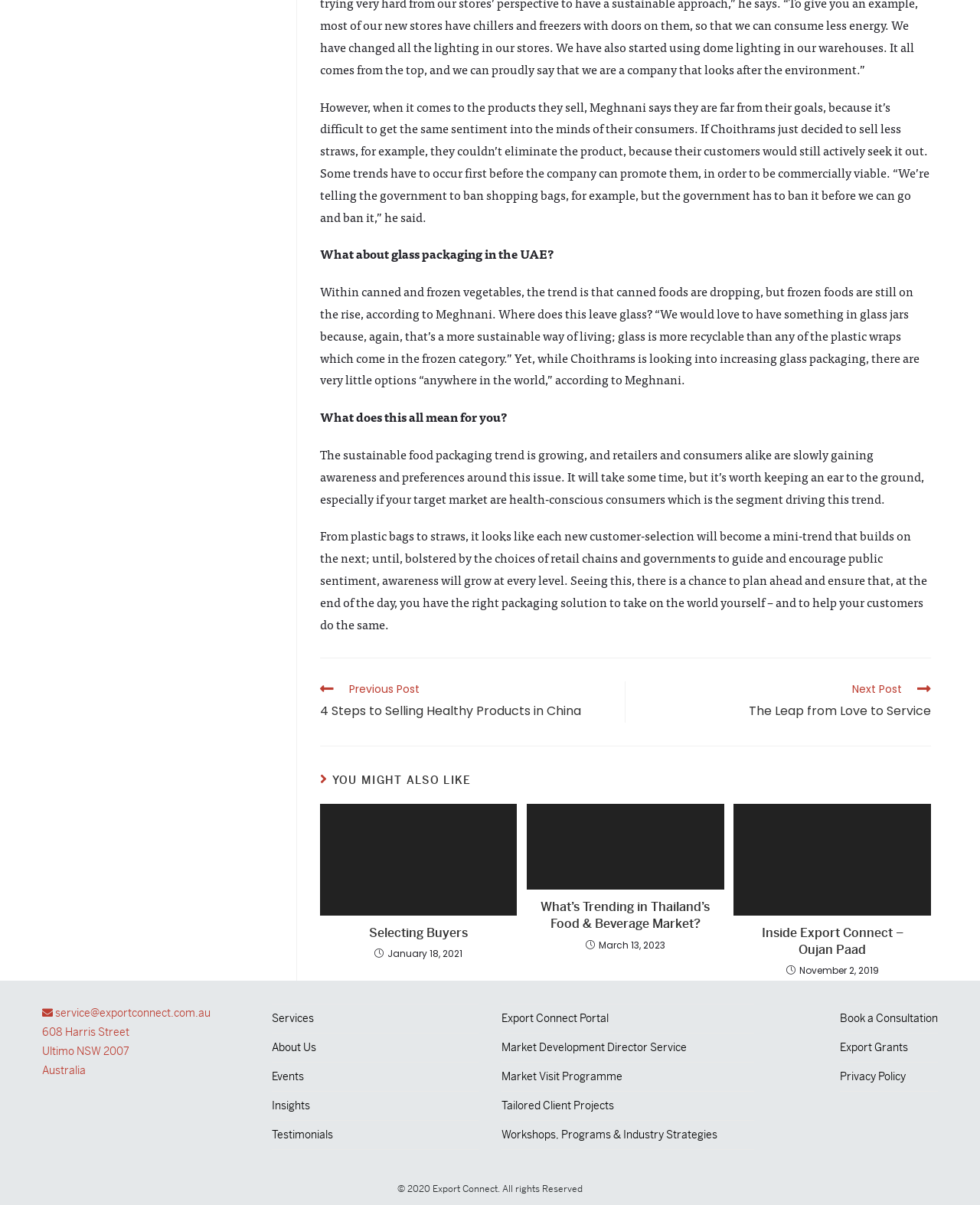From the details in the image, provide a thorough response to the question: What is the topic of the article?

The topic of the article can be inferred from the content of the static text elements, which discuss the trend of sustainable food packaging and its implications for retailers and consumers.